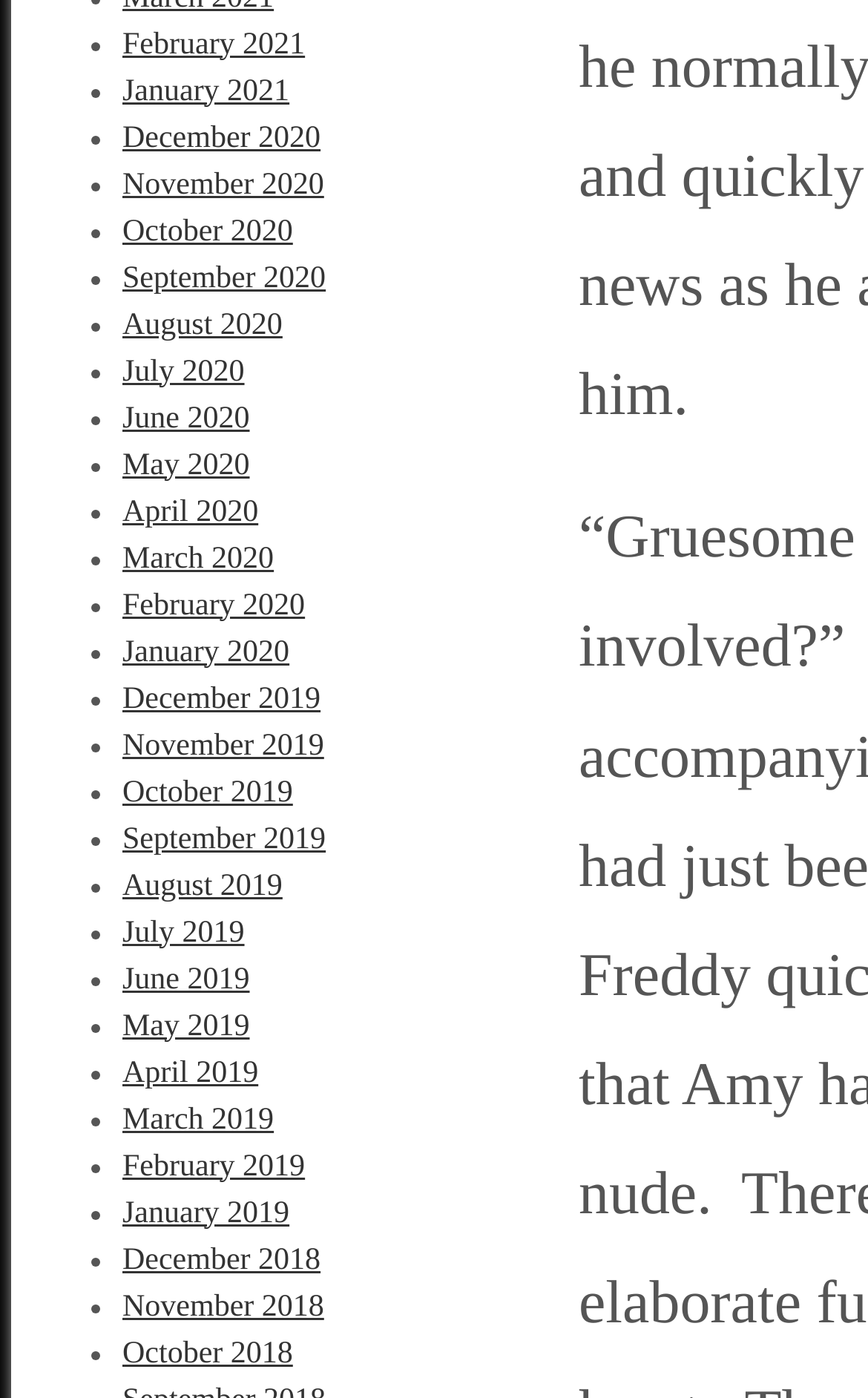What is the pattern of the list?
From the details in the image, answer the question comprehensively.

By analyzing the list of links on the webpage, I noticed that each link represents a month, and the list is organized in a chronological order, with the most recent month at the top and the oldest month at the bottom, indicating that the list is a monthly archive.